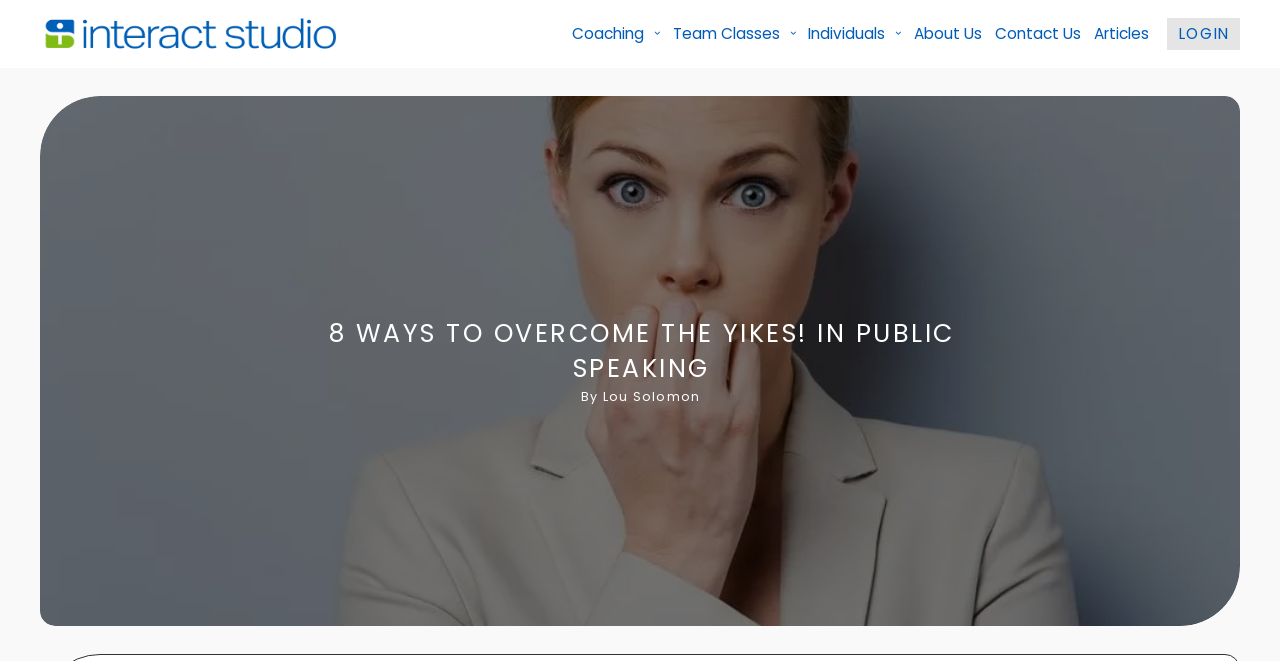Indicate the bounding box coordinates of the element that needs to be clicked to satisfy the following instruction: "Read about Automotive Fuse Link Definition and Specifications". The coordinates should be four float numbers between 0 and 1, i.e., [left, top, right, bottom].

None